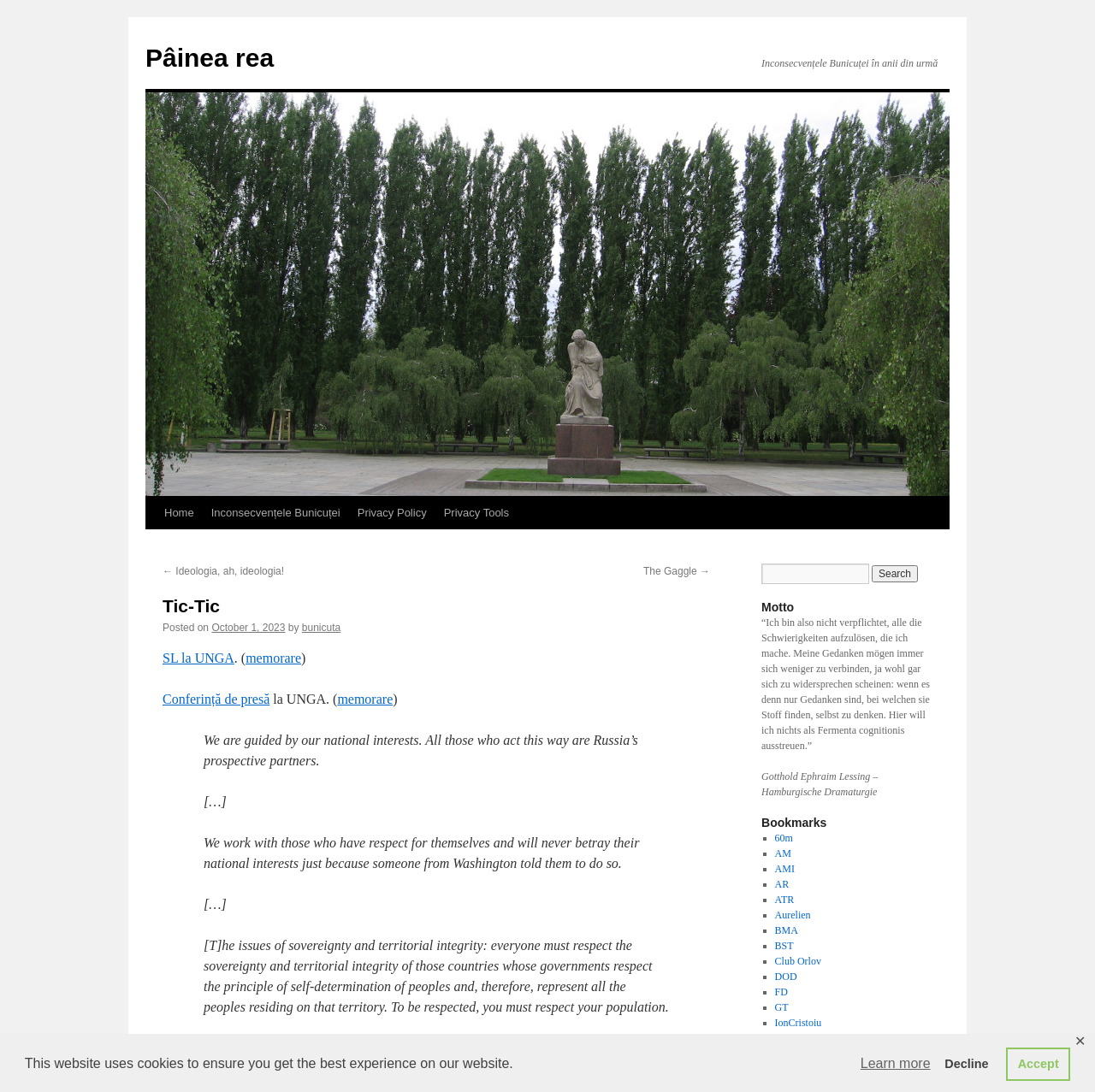Can you look at the image and give a comprehensive answer to the question:
What is the purpose of the search box?

I determined the purpose of the search box by looking at its location and adjacent elements. The search box is located near the top of the webpage, and it has a button with the text 'Search', indicating that its purpose is to search the website.